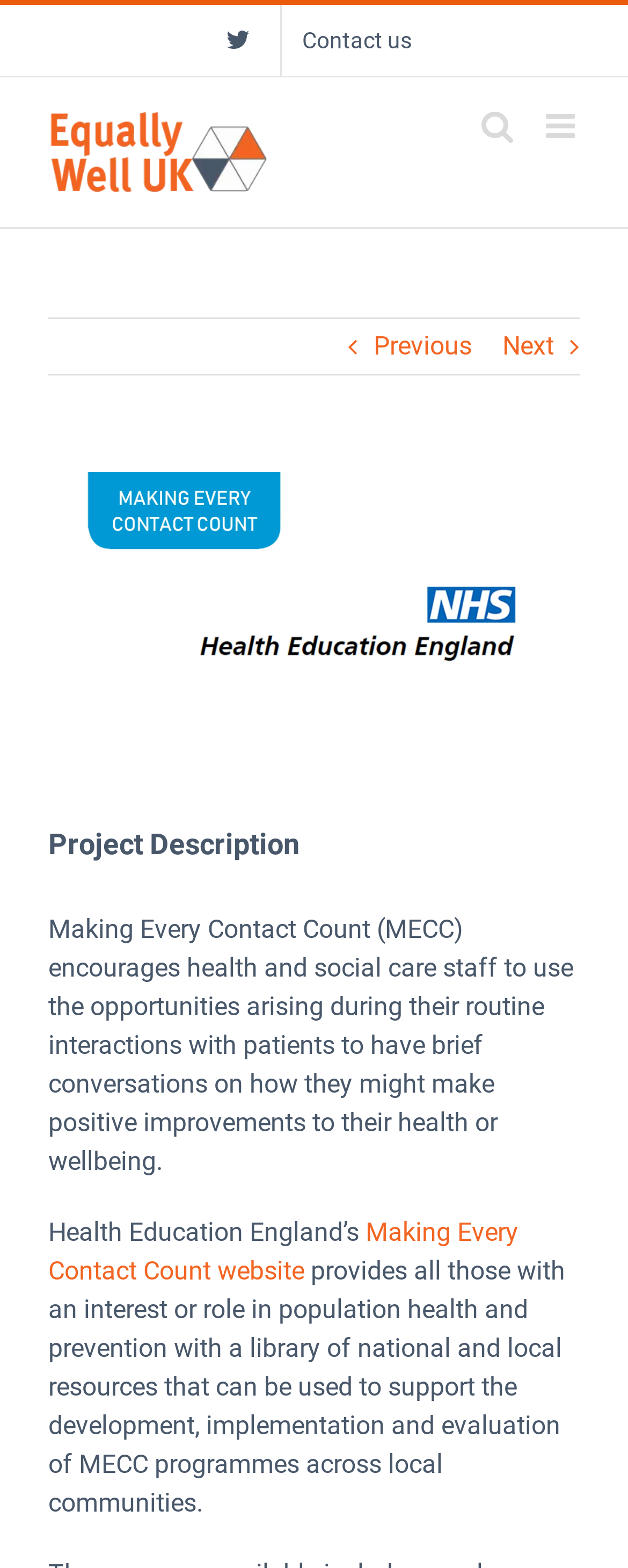Indicate the bounding box coordinates of the element that must be clicked to execute the instruction: "Toggle the mobile menu". The coordinates should be given as four float numbers between 0 and 1, i.e., [left, top, right, bottom].

[0.869, 0.07, 0.923, 0.091]